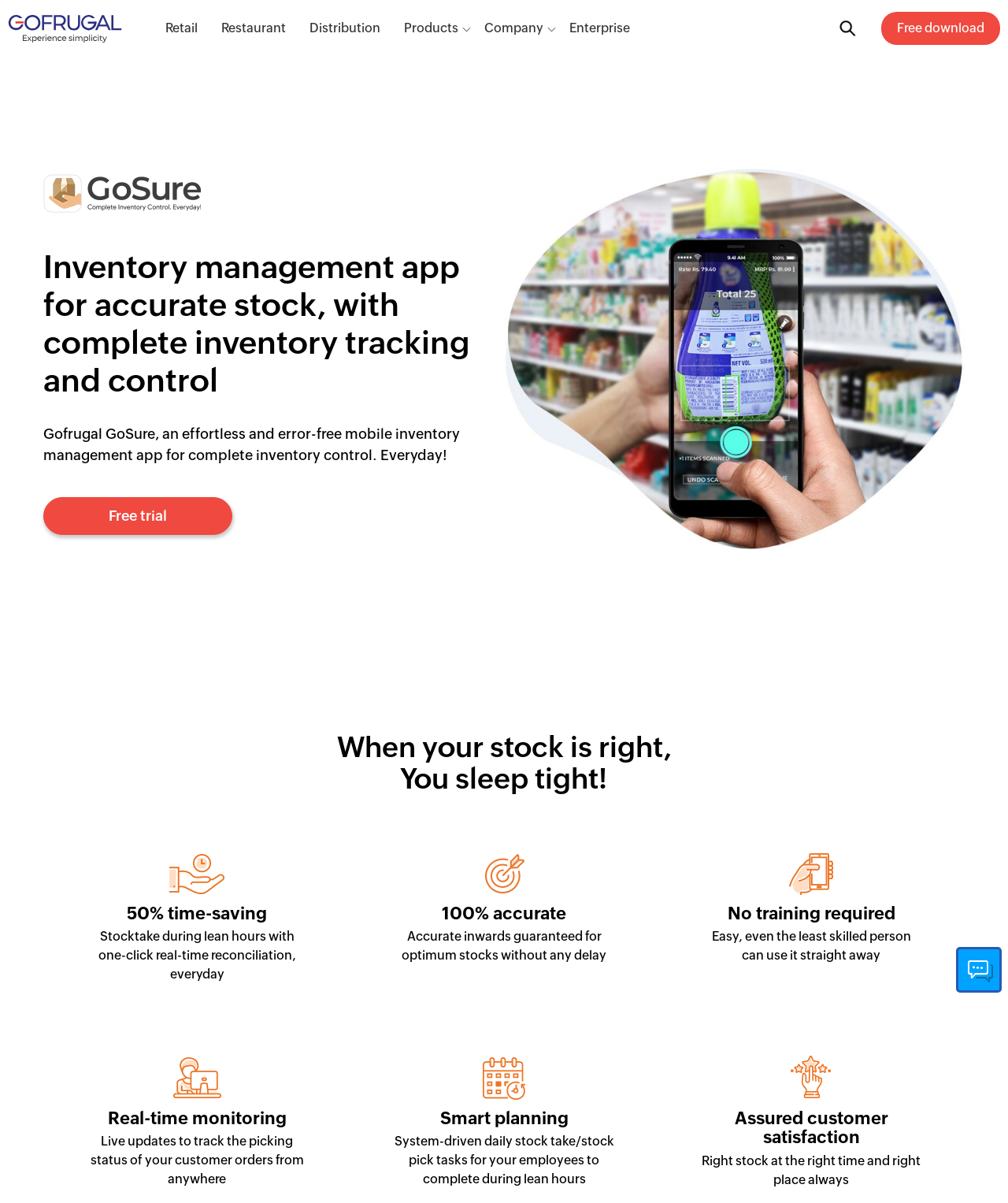Find the primary header on the webpage and provide its text.

Inventory management app for accurate stock, with complete inventory tracking and control